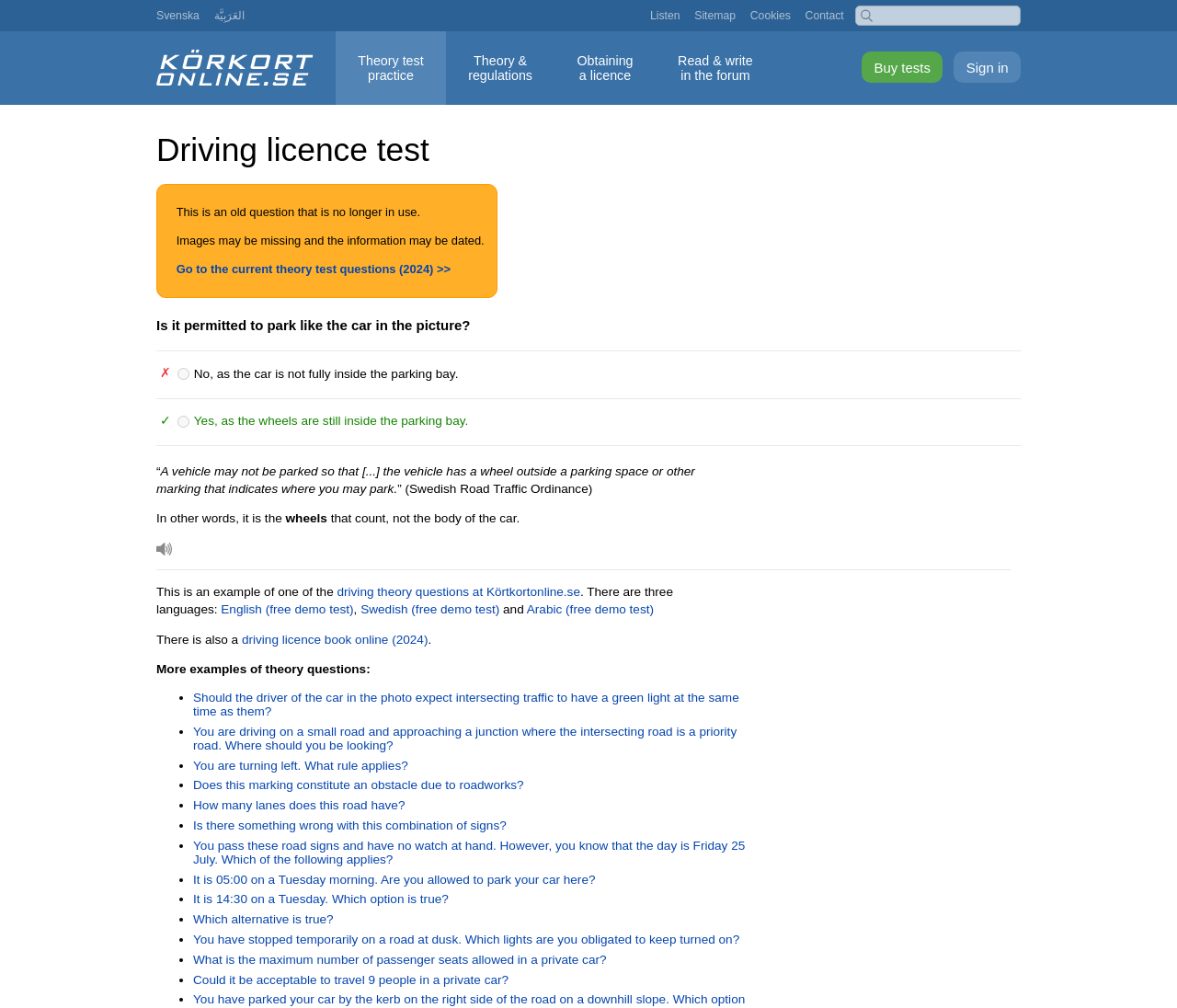Find the bounding box of the element with the following description: "Cookie Policy". The coordinates must be four float numbers between 0 and 1, formatted as [left, top, right, bottom].

None